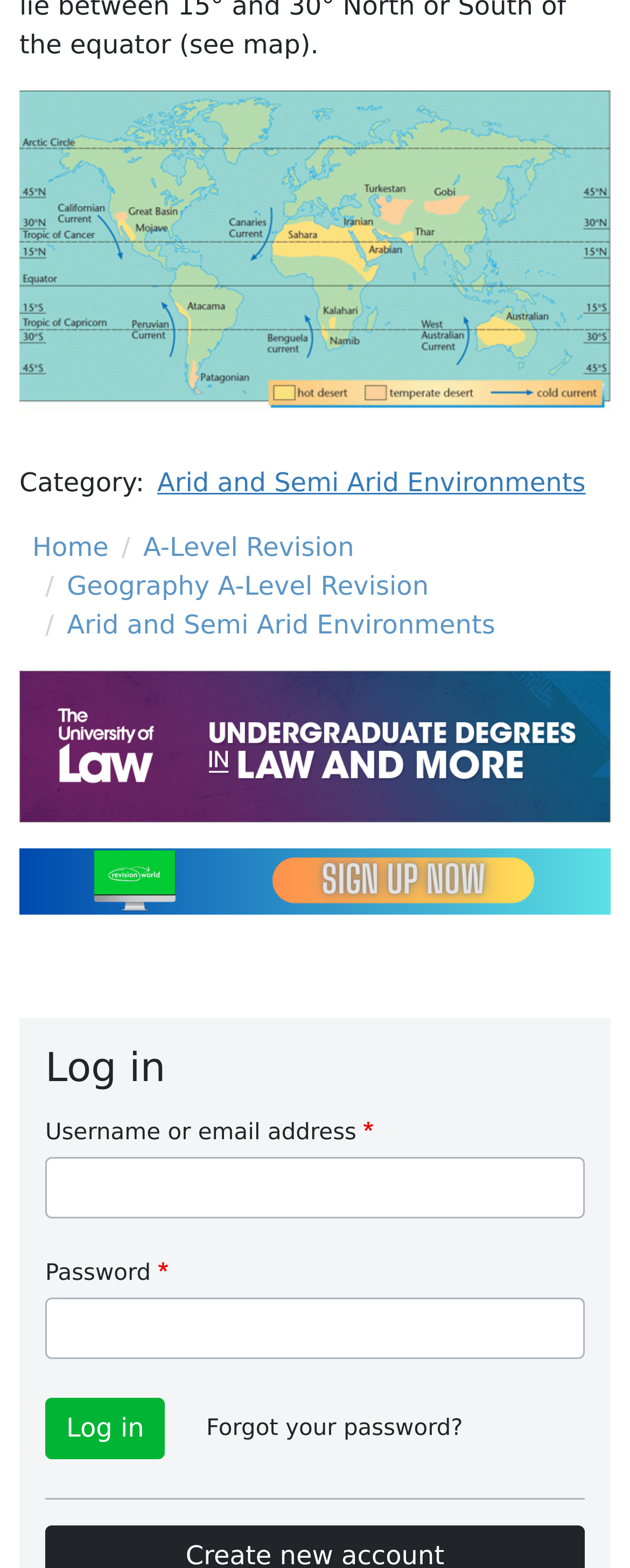Determine the bounding box coordinates of the clickable element necessary to fulfill the instruction: "Click on the 'Forgot your password?' link". Provide the coordinates as four float numbers within the 0 to 1 range, i.e., [left, top, right, bottom].

[0.294, 0.893, 0.768, 0.929]